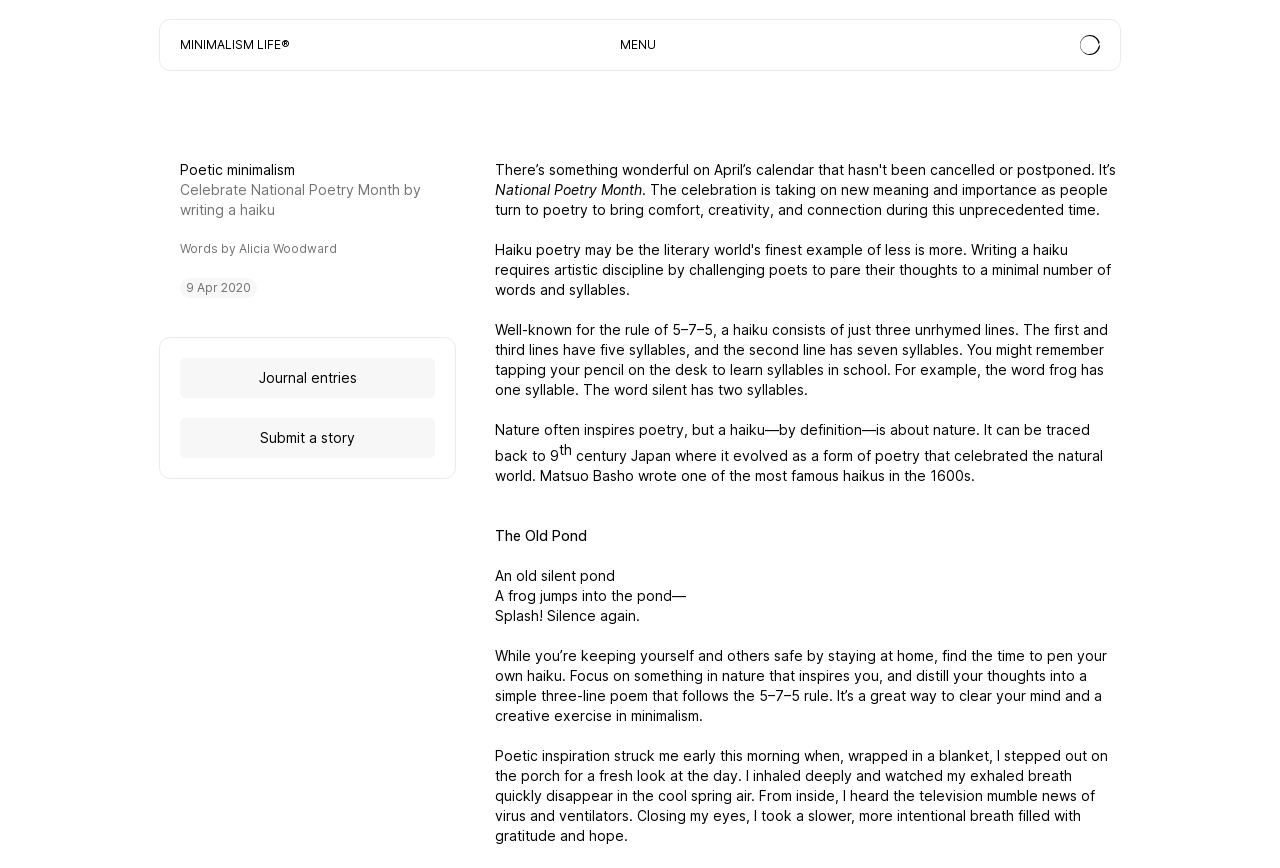Locate the bounding box coordinates of the clickable region to complete the following instruction: "Submit a story."

[0.141, 0.482, 0.34, 0.528]